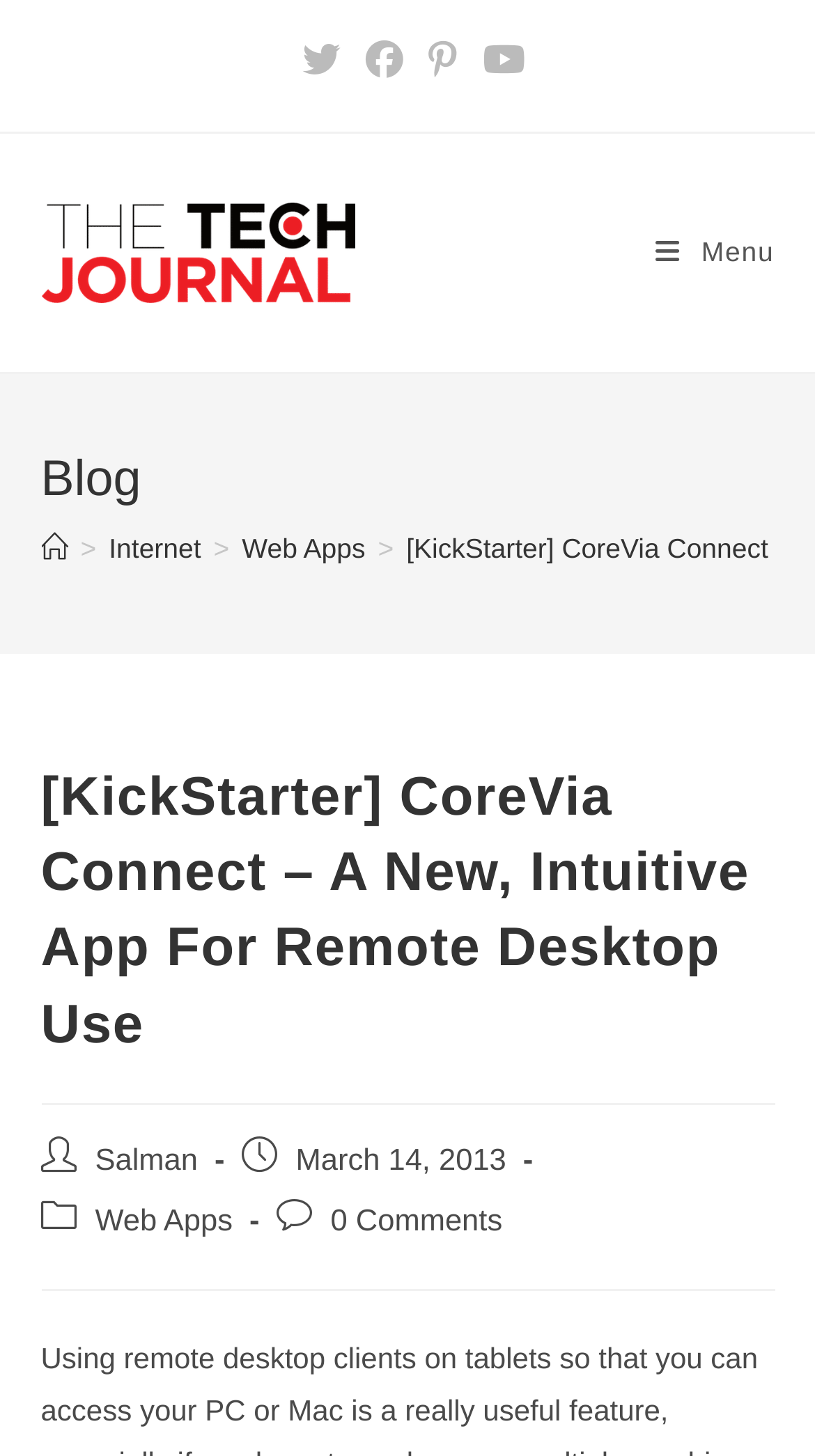Pinpoint the bounding box coordinates of the clickable element needed to complete the instruction: "Open Facebook page". The coordinates should be provided as four float numbers between 0 and 1: [left, top, right, bottom].

[0.433, 0.029, 0.51, 0.055]